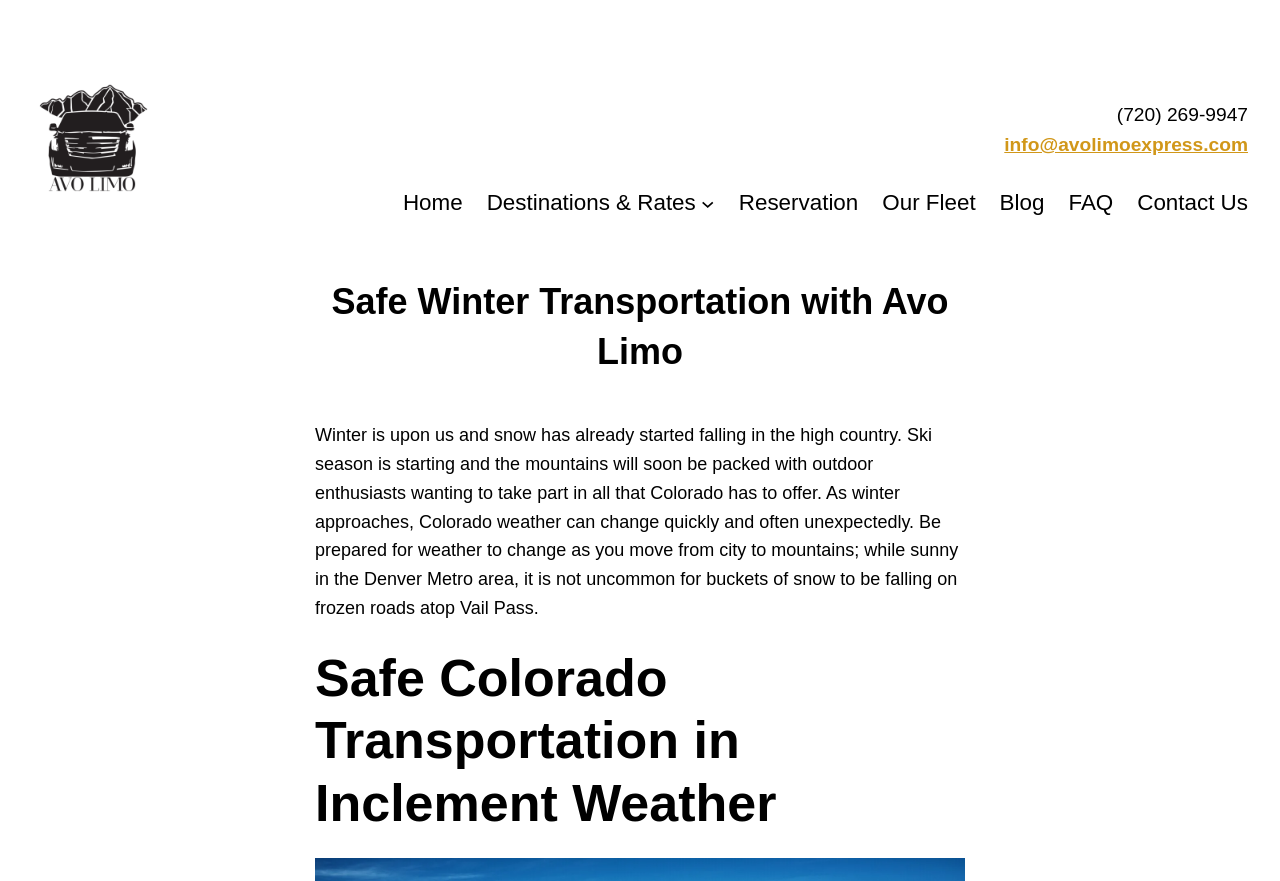Predict the bounding box of the UI element that fits this description: "FAQ".

[0.835, 0.21, 0.87, 0.251]